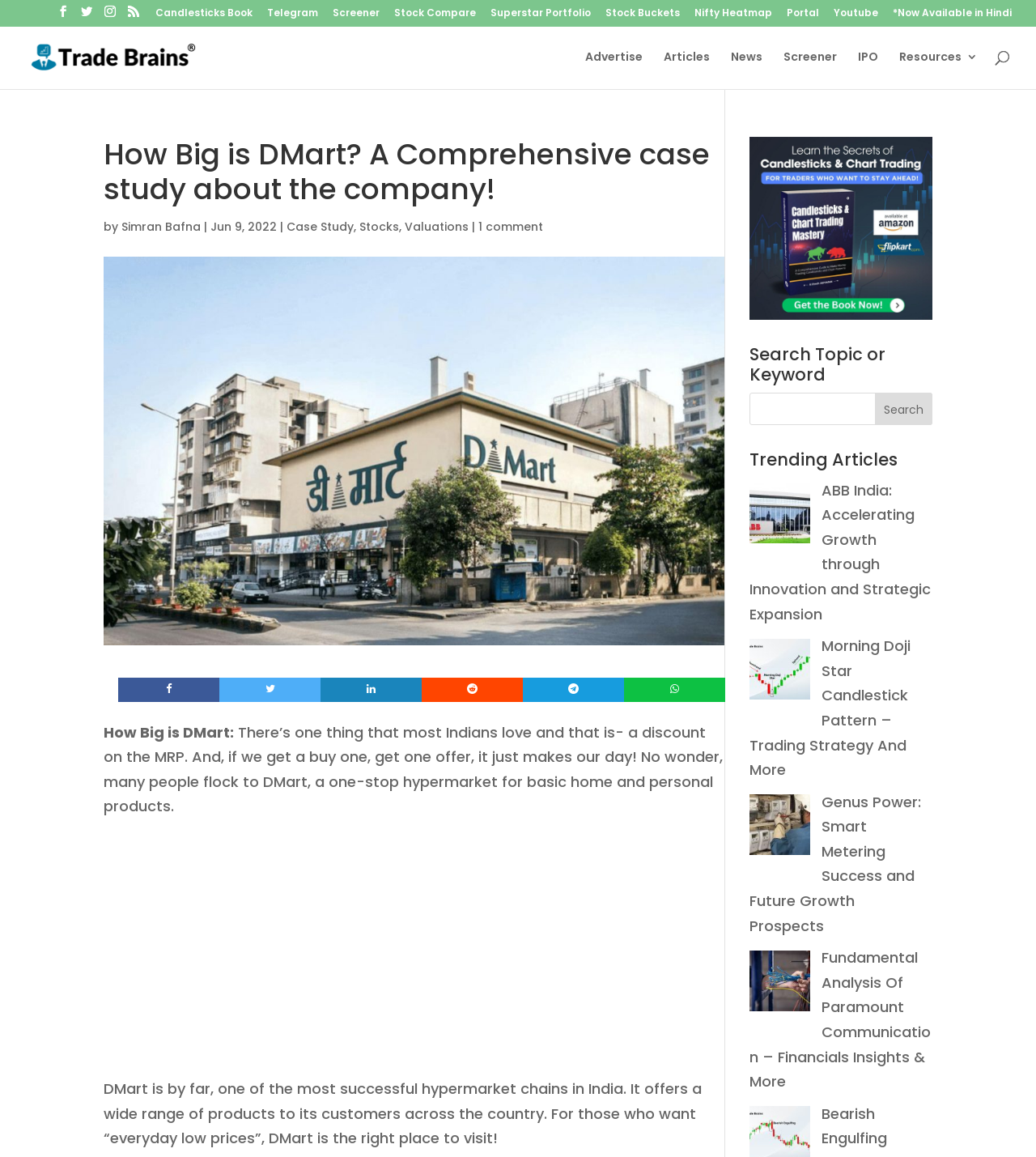Can you specify the bounding box coordinates for the region that should be clicked to fulfill this instruction: "Search for a topic or keyword".

[0.723, 0.34, 0.9, 0.368]